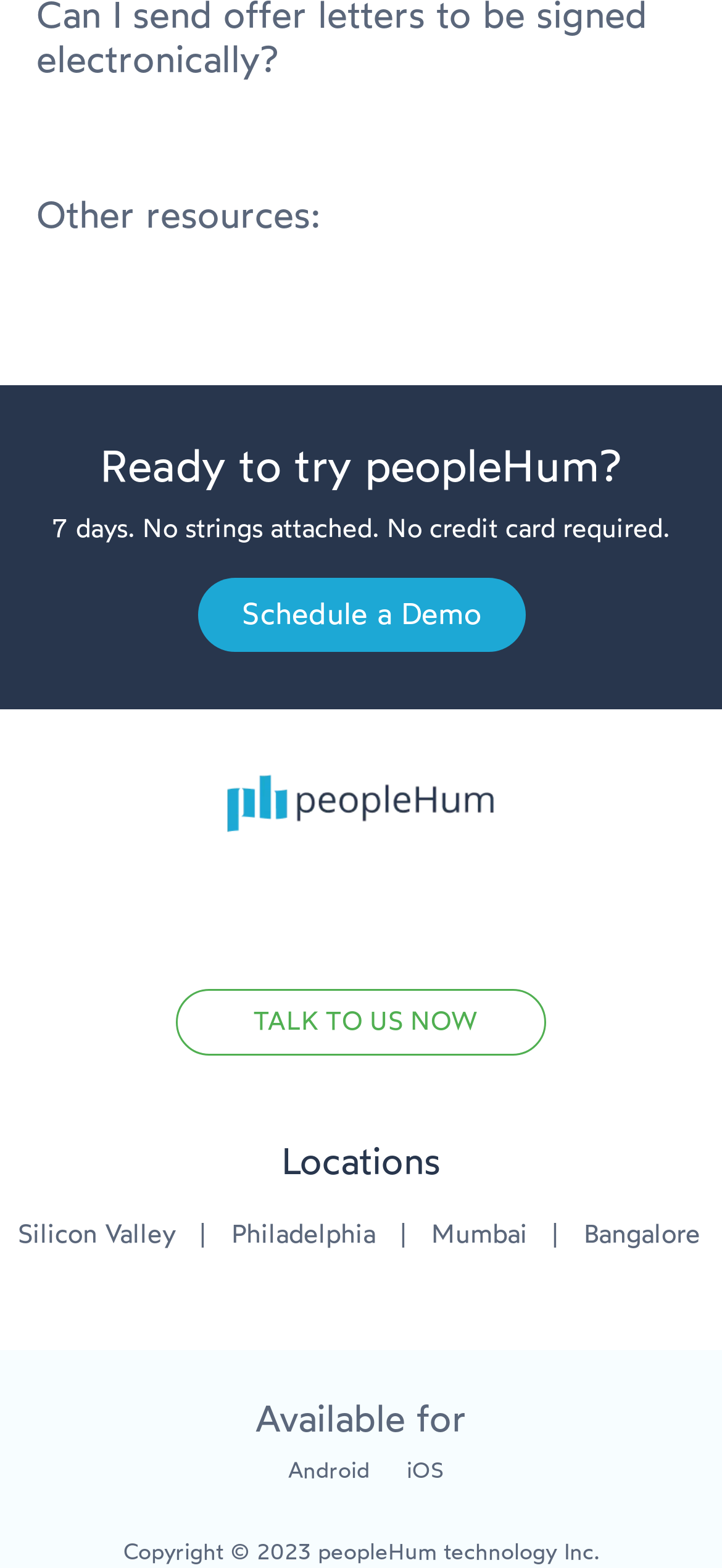Please find the bounding box coordinates of the section that needs to be clicked to achieve this instruction: "Click on 'Schedule a Demo'".

[0.335, 0.381, 0.665, 0.403]